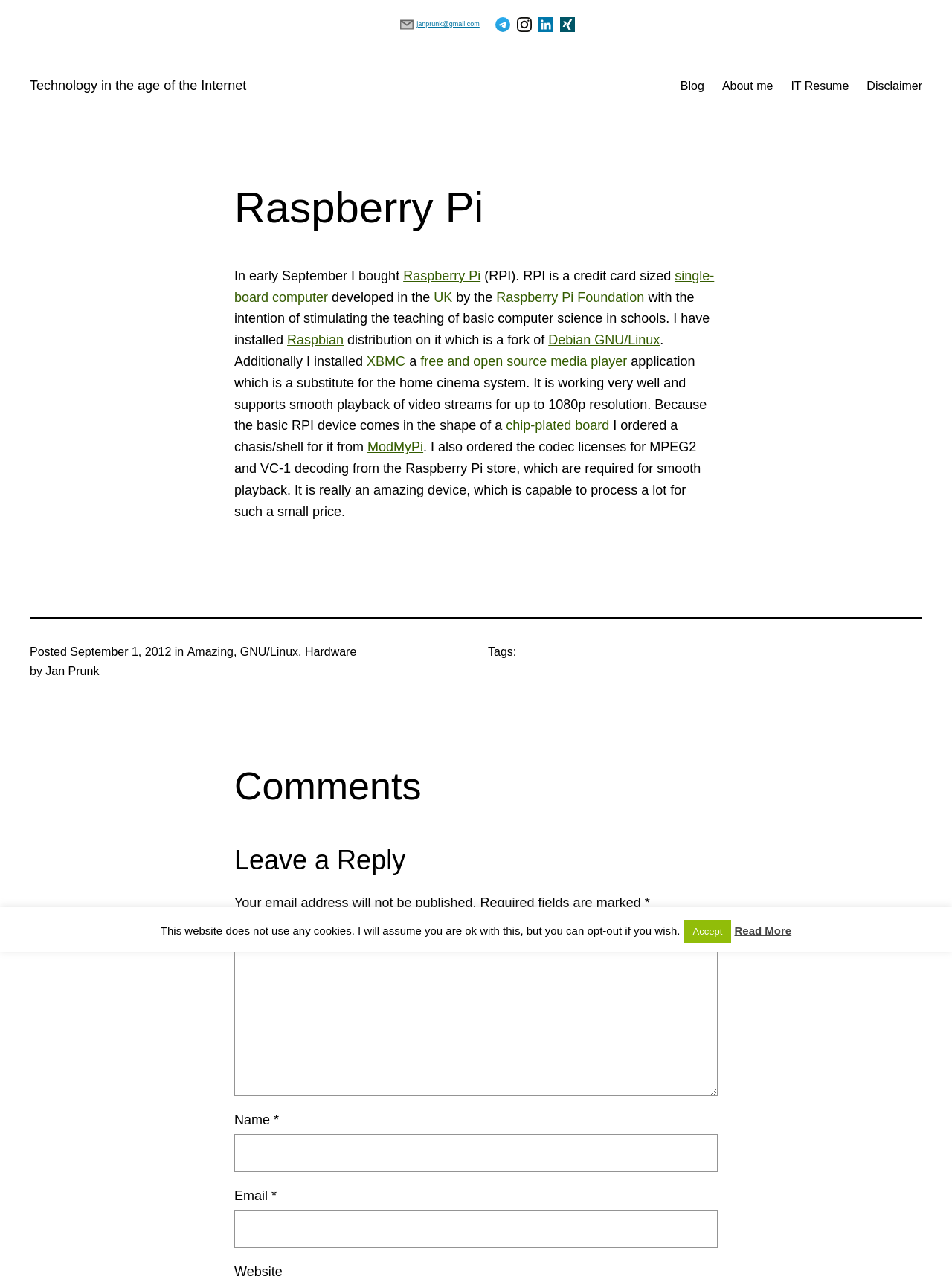Calculate the bounding box coordinates for the UI element based on the following description: "parent_node: Comment * name="comment"". Ensure the coordinates are four float numbers between 0 and 1, i.e., [left, top, right, bottom].

[0.246, 0.74, 0.754, 0.855]